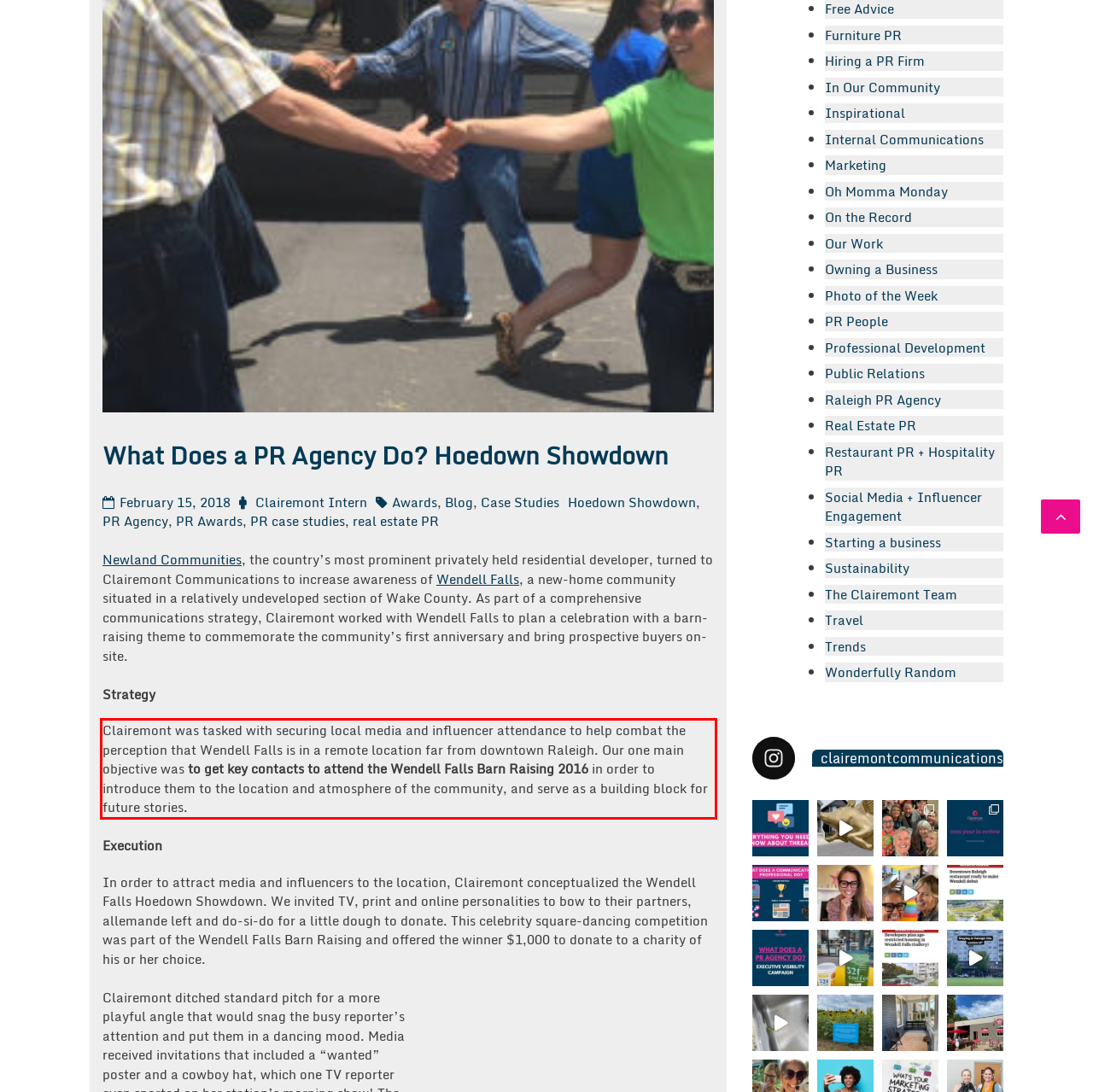You are given a webpage screenshot with a red bounding box around a UI element. Extract and generate the text inside this red bounding box.

Clairemont was tasked with securing local media and influencer attendance to help combat the perception that Wendell Falls is in a remote location far from downtown Raleigh. Our one main objective was to get key contacts to attend the Wendell Falls Barn Raising 2016 in order to introduce them to the location and atmosphere of the community, and serve as a building block for future stories.